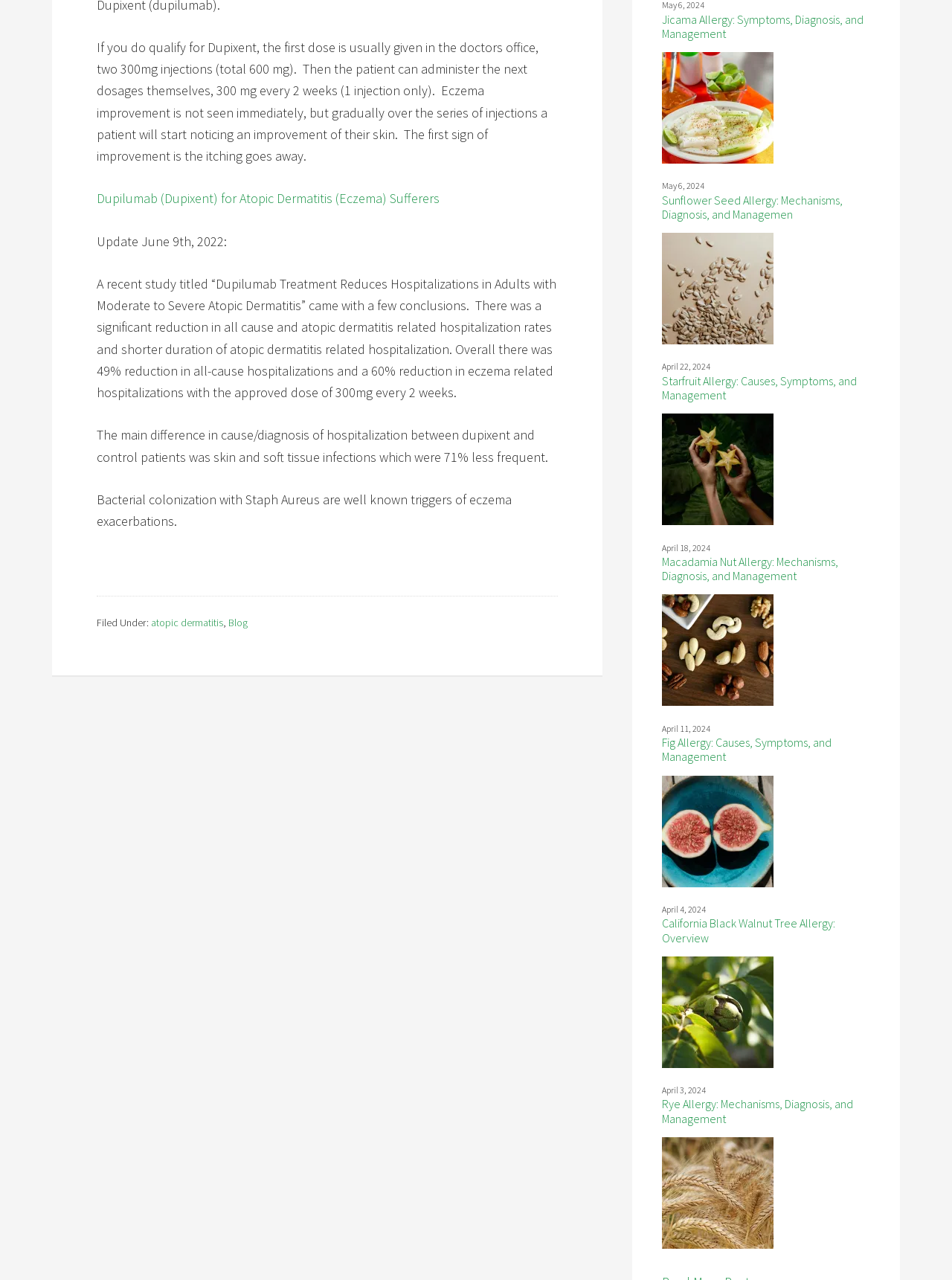What is the first dose of Dupixent?
Give a thorough and detailed response to the question.

According to the text, the first dose of Dupixent is usually given in the doctor's office, which consists of two 300mg injections, totaling 600 mg.